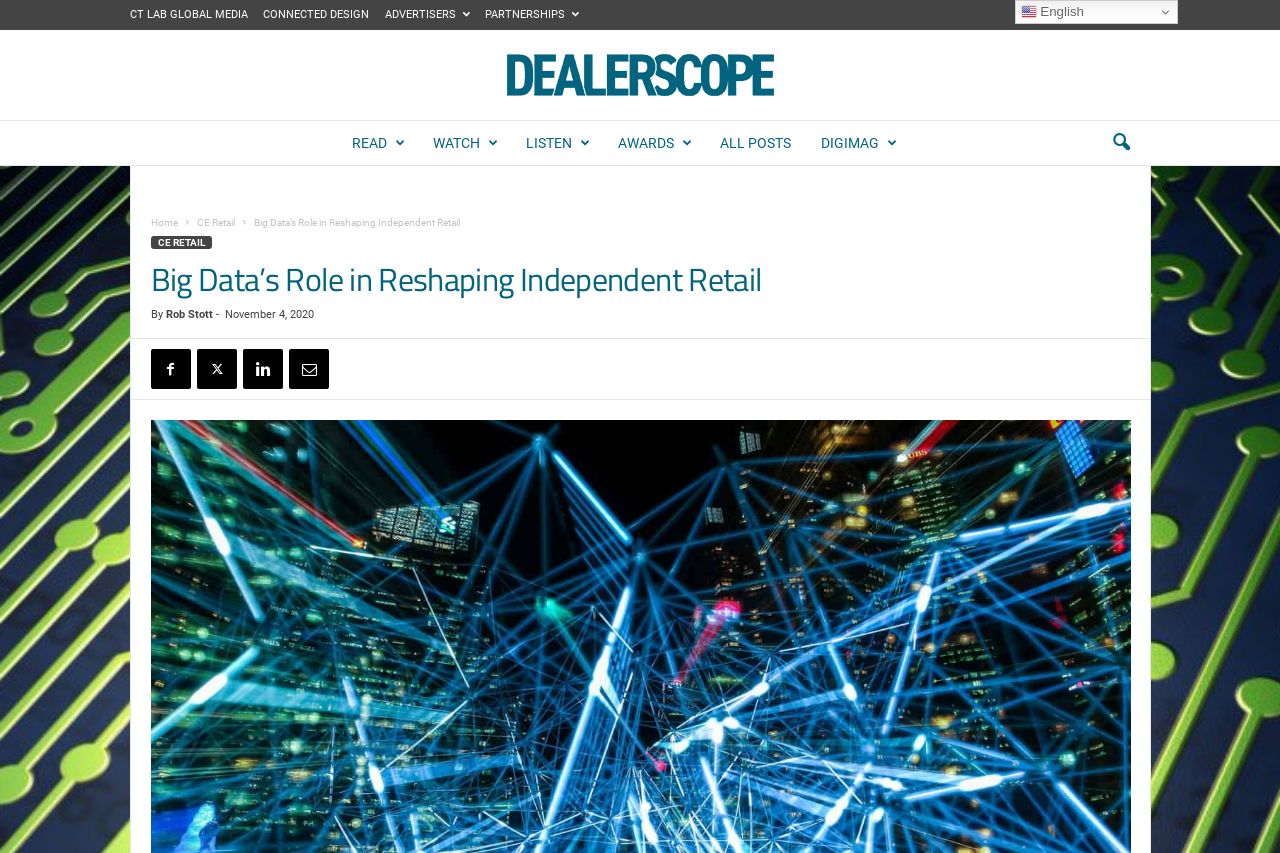Please determine the bounding box coordinates of the element's region to click in order to carry out the following instruction: "View the author's profile". The coordinates should be four float numbers between 0 and 1, i.e., [left, top, right, bottom].

[0.129, 0.361, 0.166, 0.376]